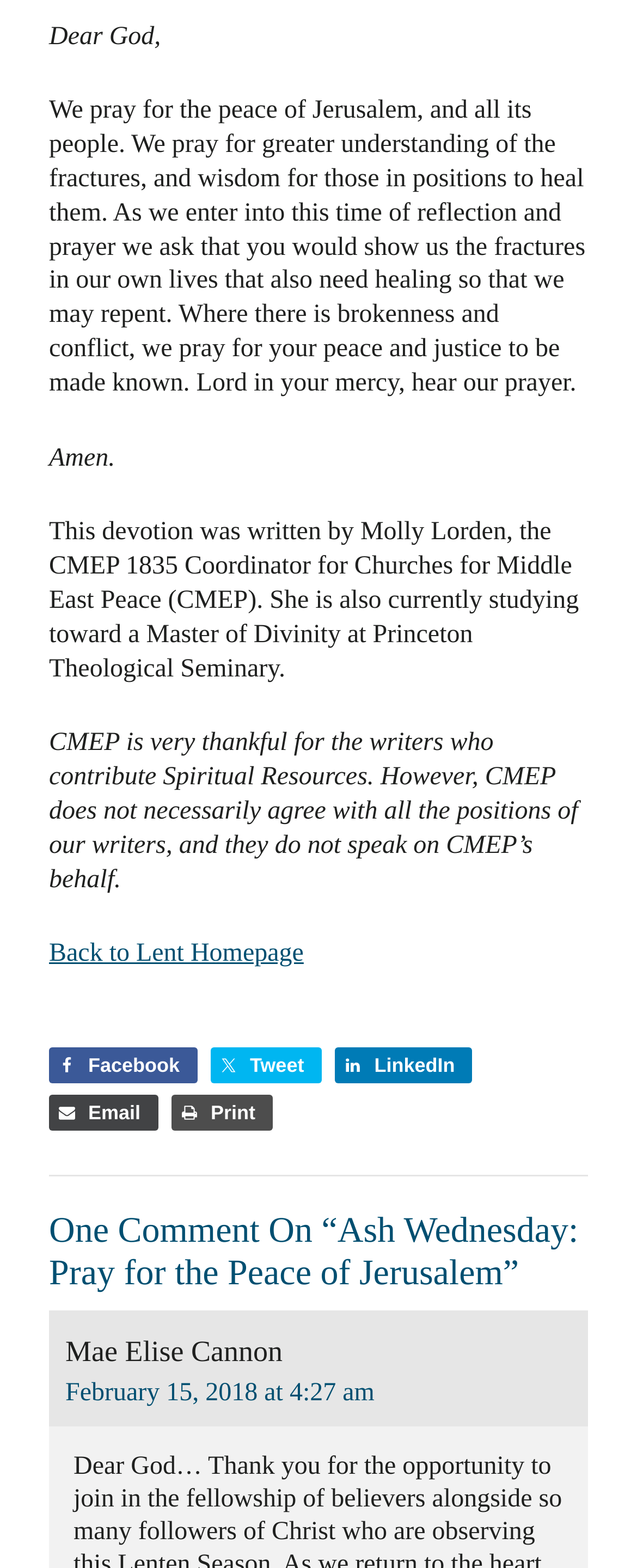Who wrote this devotion?
Based on the image, provide a one-word or brief-phrase response.

Molly Lorden